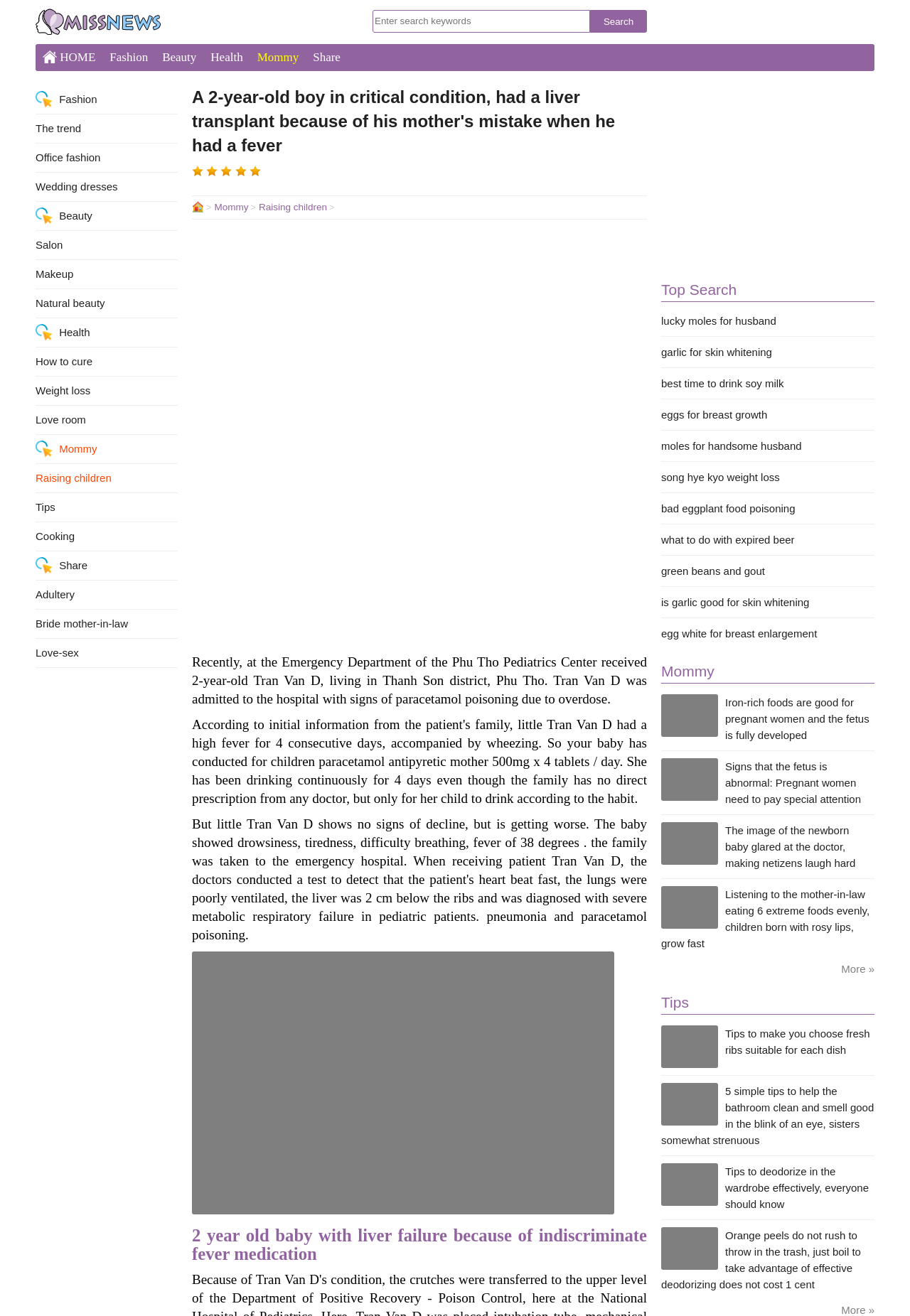Generate an in-depth caption that captures all aspects of the webpage.

This webpage appears to be a news article or blog post about a 2-year-old boy who fell into a deep coma due to his mother's mistake when giving him medicine to reduce fever. The article is divided into several sections.

At the top of the page, there is a search bar and a navigation menu with links to various categories such as "Home", "Fashion", "Beauty", "Health", "Mommy", and "Share". Below the navigation menu, there is a heading that summarizes the article's content.

The main content of the article is divided into two columns. The left column contains the article's text, which describes the incident and its consequences. The text is accompanied by several images, which are likely related to the story.

The right column contains a list of links to other articles or topics, categorized under "Top Search" and "Tips". These links have descriptive text and are accompanied by images. The topics range from health and beauty tips to parenting and lifestyle advice.

There are also several advertisements scattered throughout the page, which are marked as "Advertisement" in the accessibility tree. These ads are likely displayed in iframes and may contain images or other multimedia content.

Overall, the webpage appears to be a news article or blog post with a focus on health and parenting, accompanied by related links and advertisements.